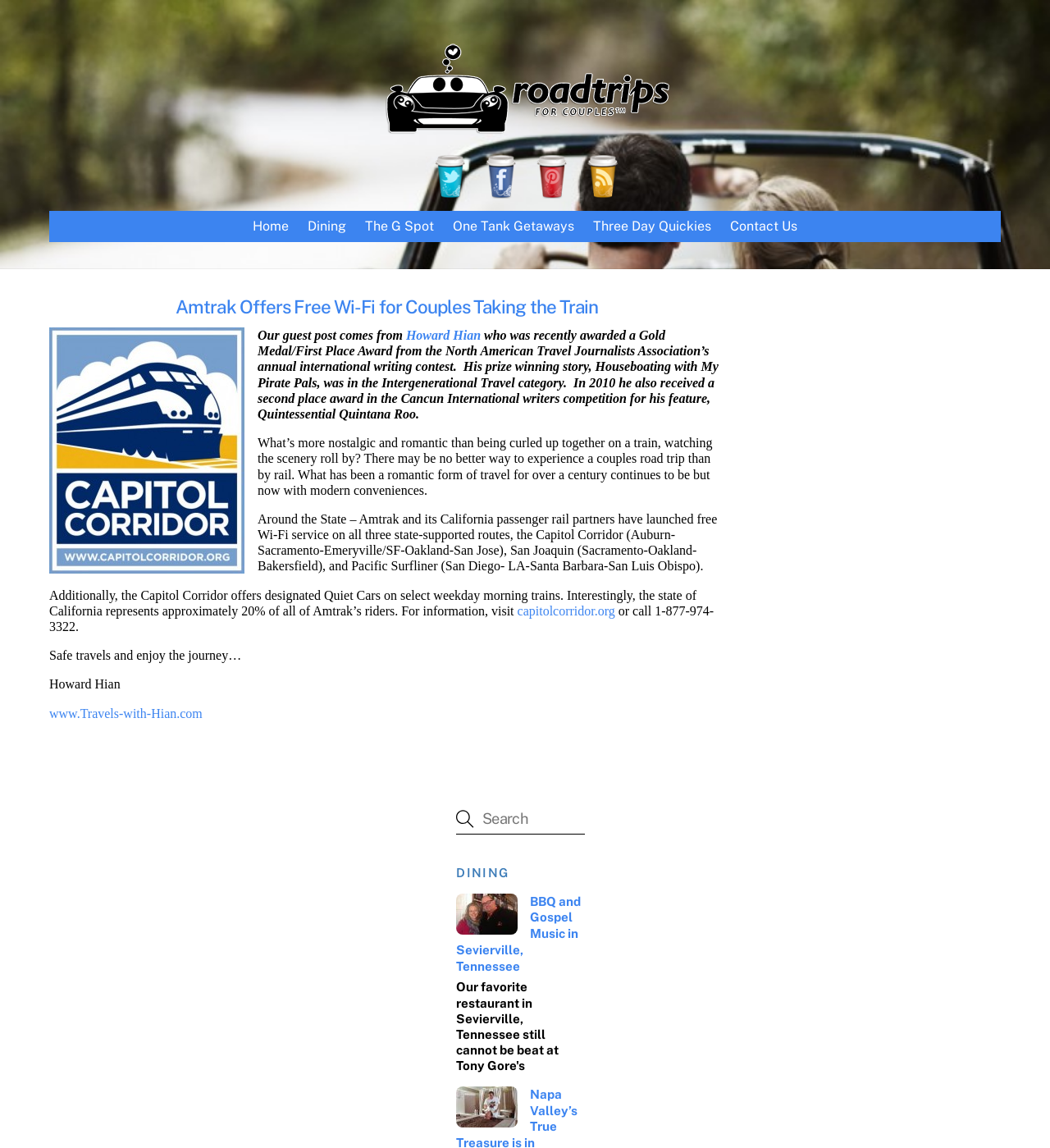Describe all significant elements and features of the webpage.

The webpage appears to be a travel blog or website, with a focus on romantic getaways and road trips. At the top of the page, there are several social media links, including Twitter, Facebook, Pinterest, and RSS, each accompanied by a small icon. Below these links, there is a navigation menu with options such as "Home", "Dining", "The G Spot", "One Tank Getaways", "Three Day Quickies", and "Contact Us".

The main content of the page is an article titled "Amtrak Offers Free Wi-Fi for Couples Taking the Train", which features a large image at the top. The article is written by Howard Hian, a travel writer who has won awards for his work. The text describes the romantic appeal of taking a train journey together, and how Amtrak is now offering free Wi-Fi on certain routes in California.

The article is divided into several paragraphs, with headings and subheadings. There are also several links to external websites, including the Capitol Corridor website and the author's personal website. At the bottom of the page, there is a search bar and a heading that says "DINING", accompanied by an image of a restaurant. Below this, there is a link to an article about BBQ and gospel music in Sevierville, Tennessee, accompanied by an image of a man in a muddy field.

Overall, the webpage has a clean and organized layout, with a focus on travel and romance. The use of images and headings helps to break up the text and make the content more engaging.